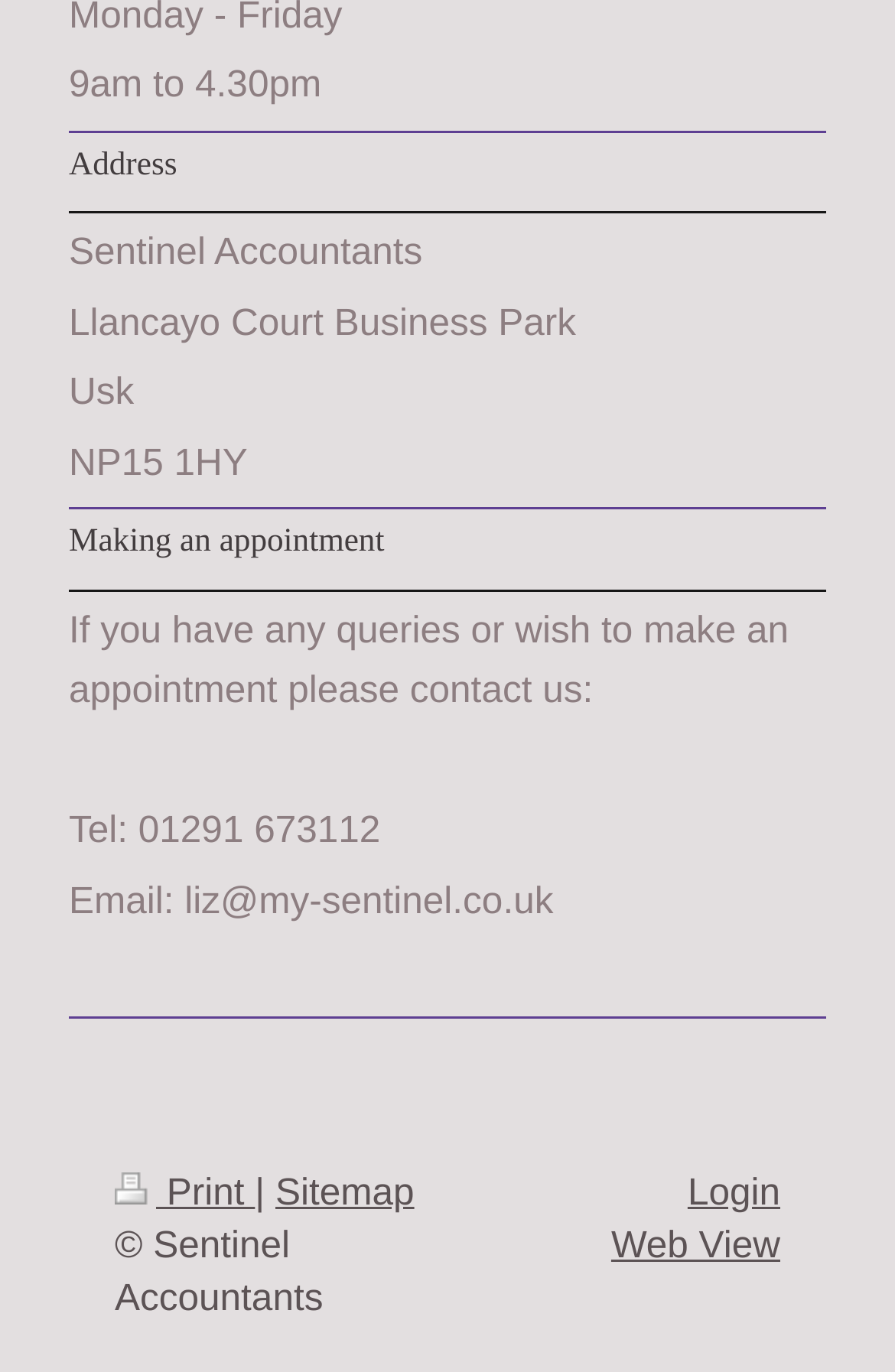Identify the bounding box coordinates of the HTML element based on this description: "Print".

[0.128, 0.854, 0.285, 0.884]